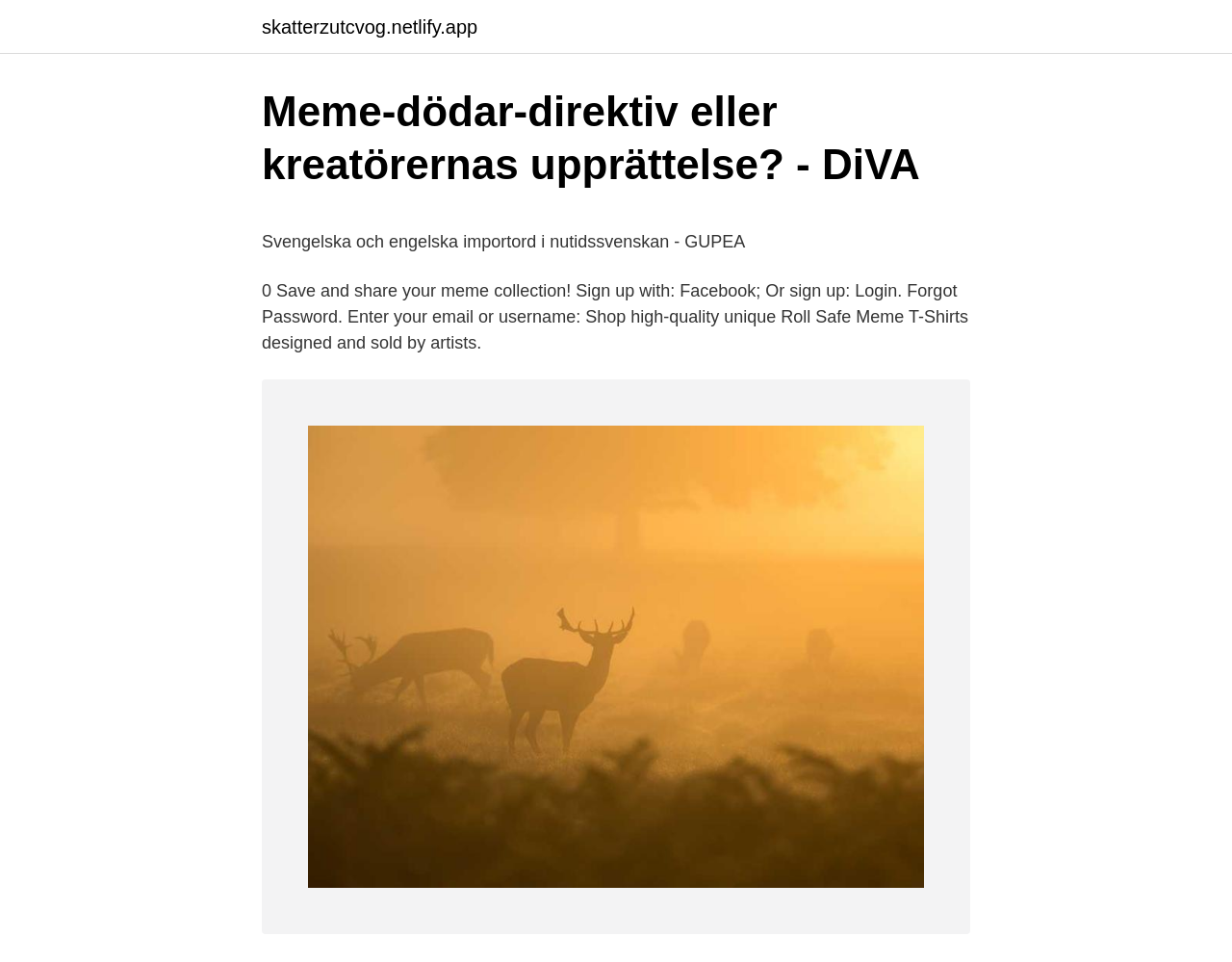Using the element description: "skatterzutcvog.netlify.app", determine the bounding box coordinates for the specified UI element. The coordinates should be four float numbers between 0 and 1, [left, top, right, bottom].

[0.212, 0.018, 0.388, 0.038]